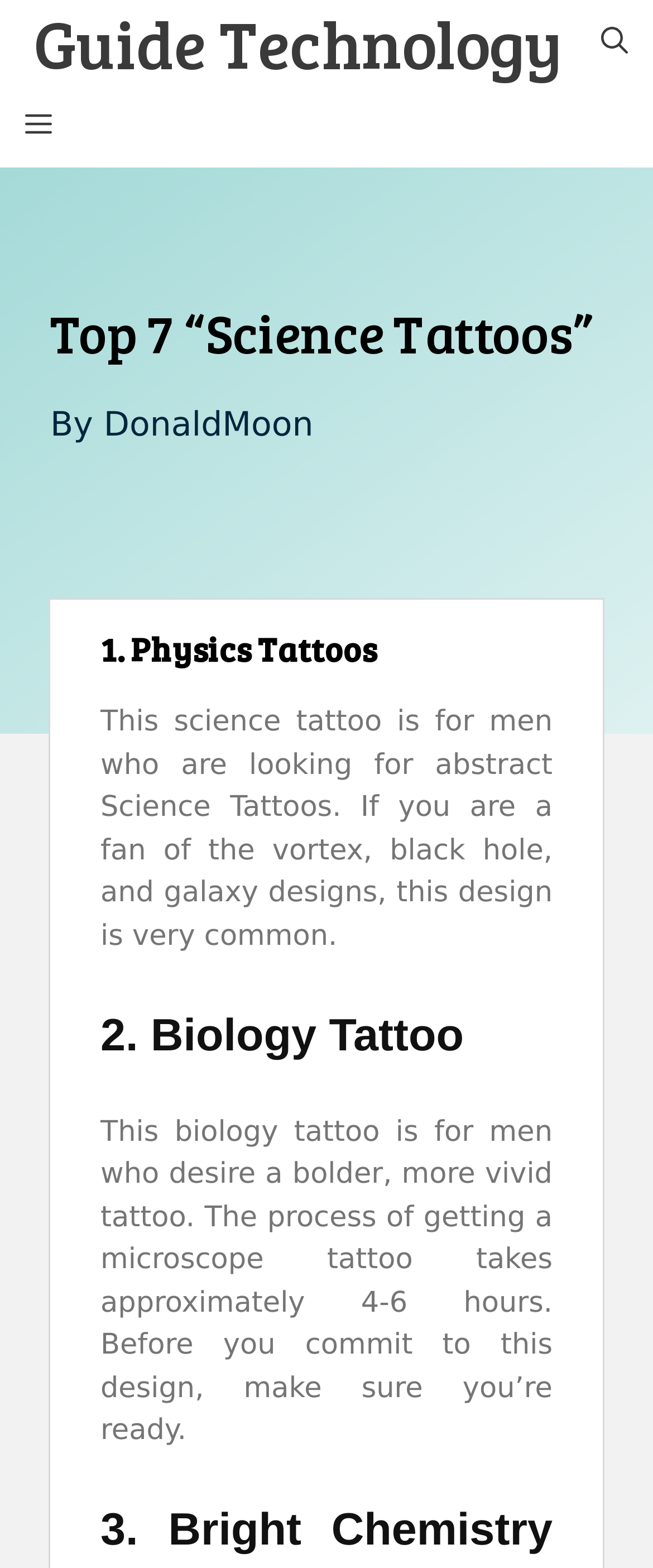Carefully observe the image and respond to the question with a detailed answer:
How many hours does it take to get a biology tattoo?

I found the estimated time by reading the description of the '2. Biology Tattoo' design, which mentions that the process of getting a microscope tattoo takes approximately 4-6 hours.